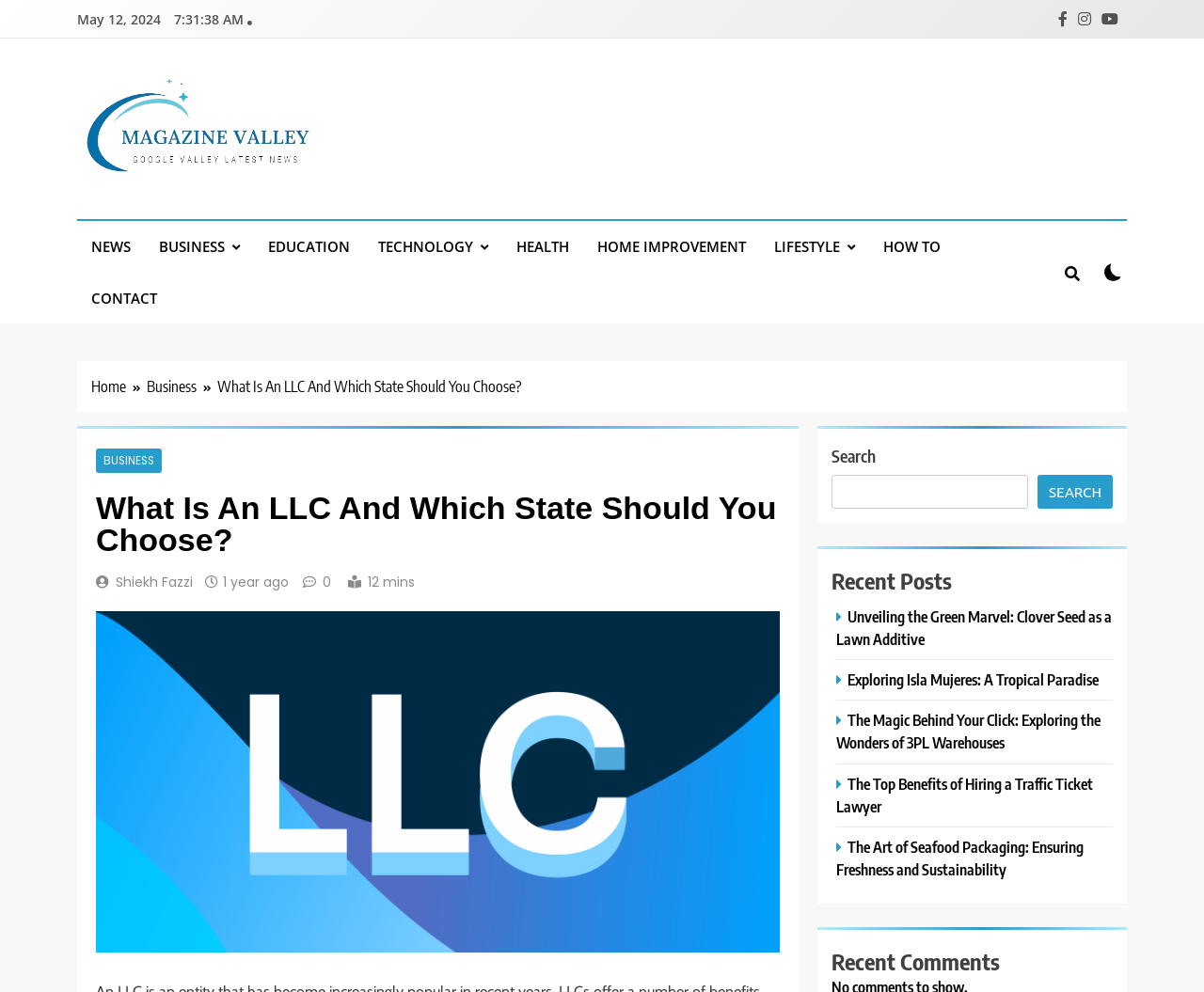Please pinpoint the bounding box coordinates for the region I should click to adhere to this instruction: "Search for something".

[0.691, 0.479, 0.854, 0.513]